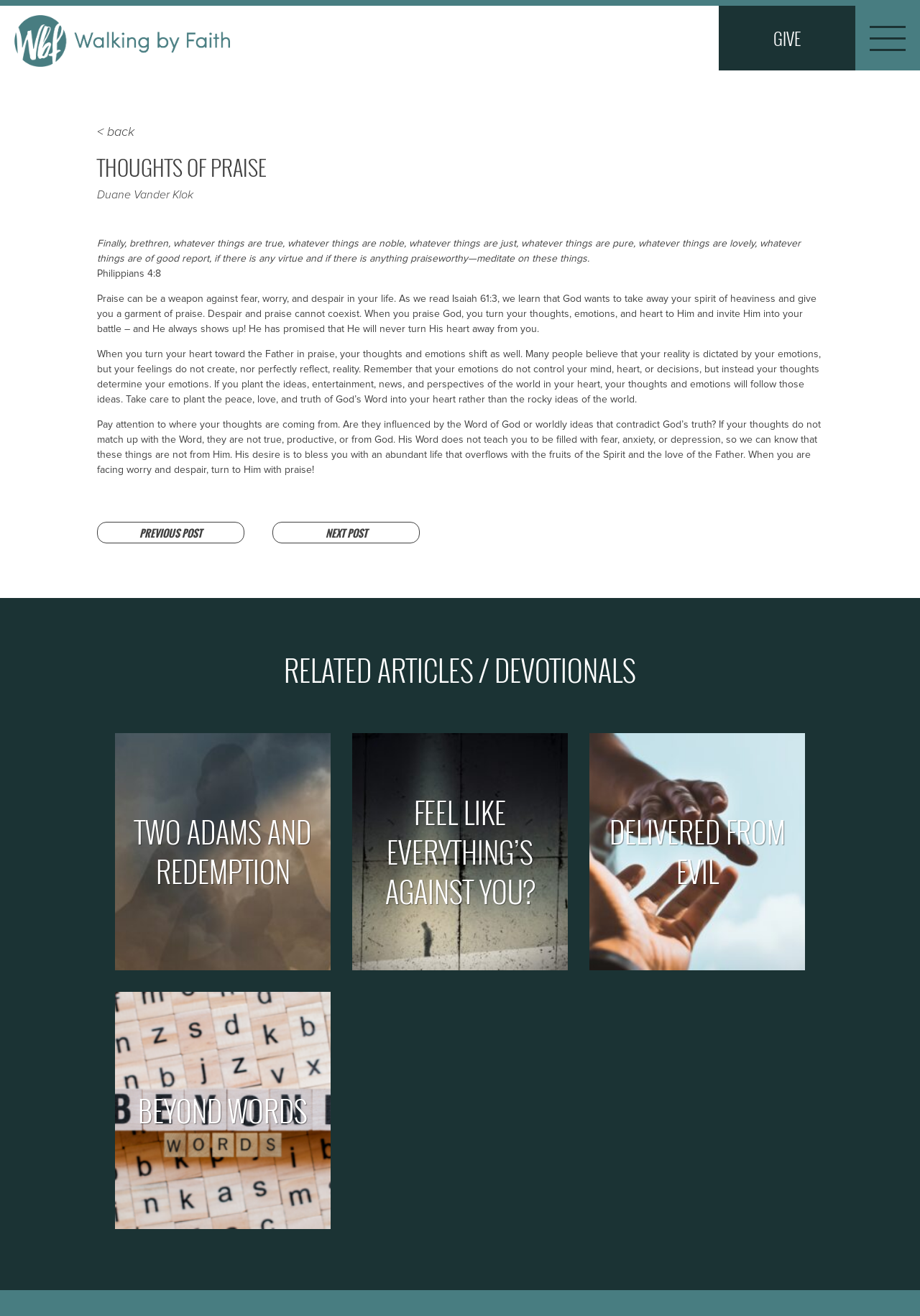Find the bounding box coordinates of the element's region that should be clicked in order to follow the given instruction: "Go back to previous post". The coordinates should consist of four float numbers between 0 and 1, i.e., [left, top, right, bottom].

[0.105, 0.096, 0.146, 0.105]